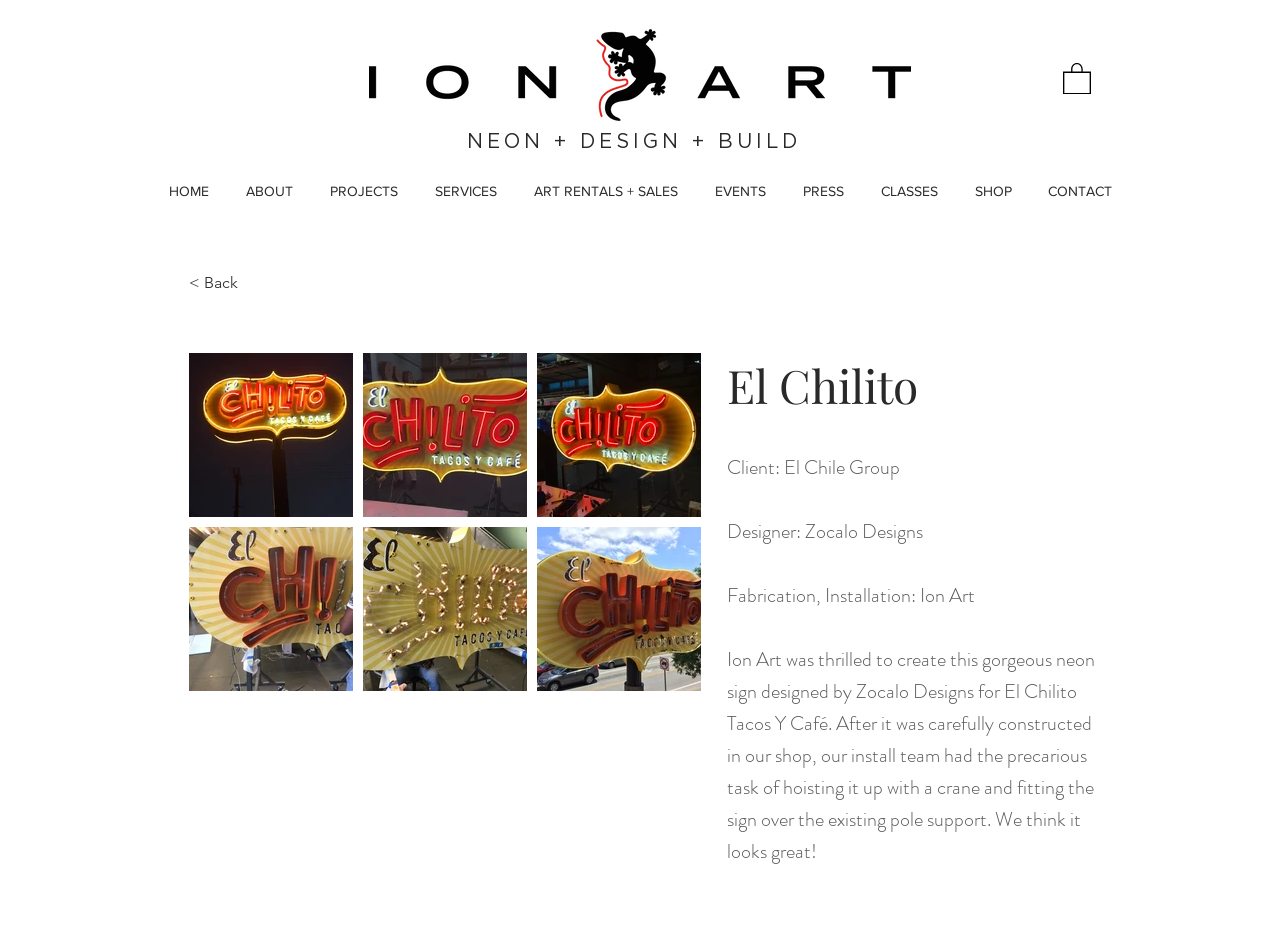Identify the bounding box coordinates of the element that should be clicked to fulfill this task: "View PROJECTS". The coordinates should be provided as four float numbers between 0 and 1, i.e., [left, top, right, bottom].

[0.243, 0.162, 0.325, 0.24]